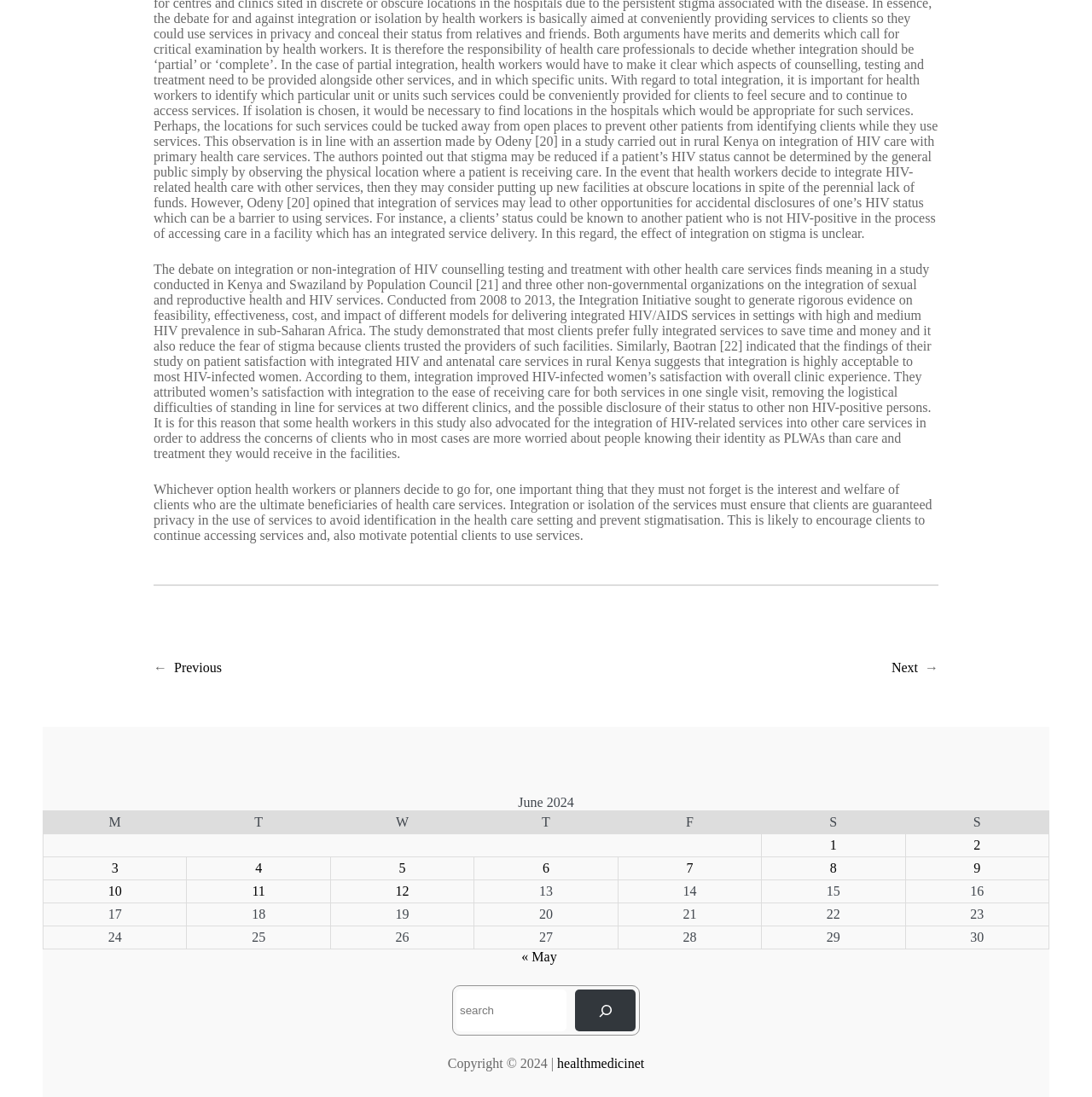Determine the bounding box coordinates for the area that should be clicked to carry out the following instruction: "Click on the 'Next' link".

[0.816, 0.602, 0.841, 0.615]